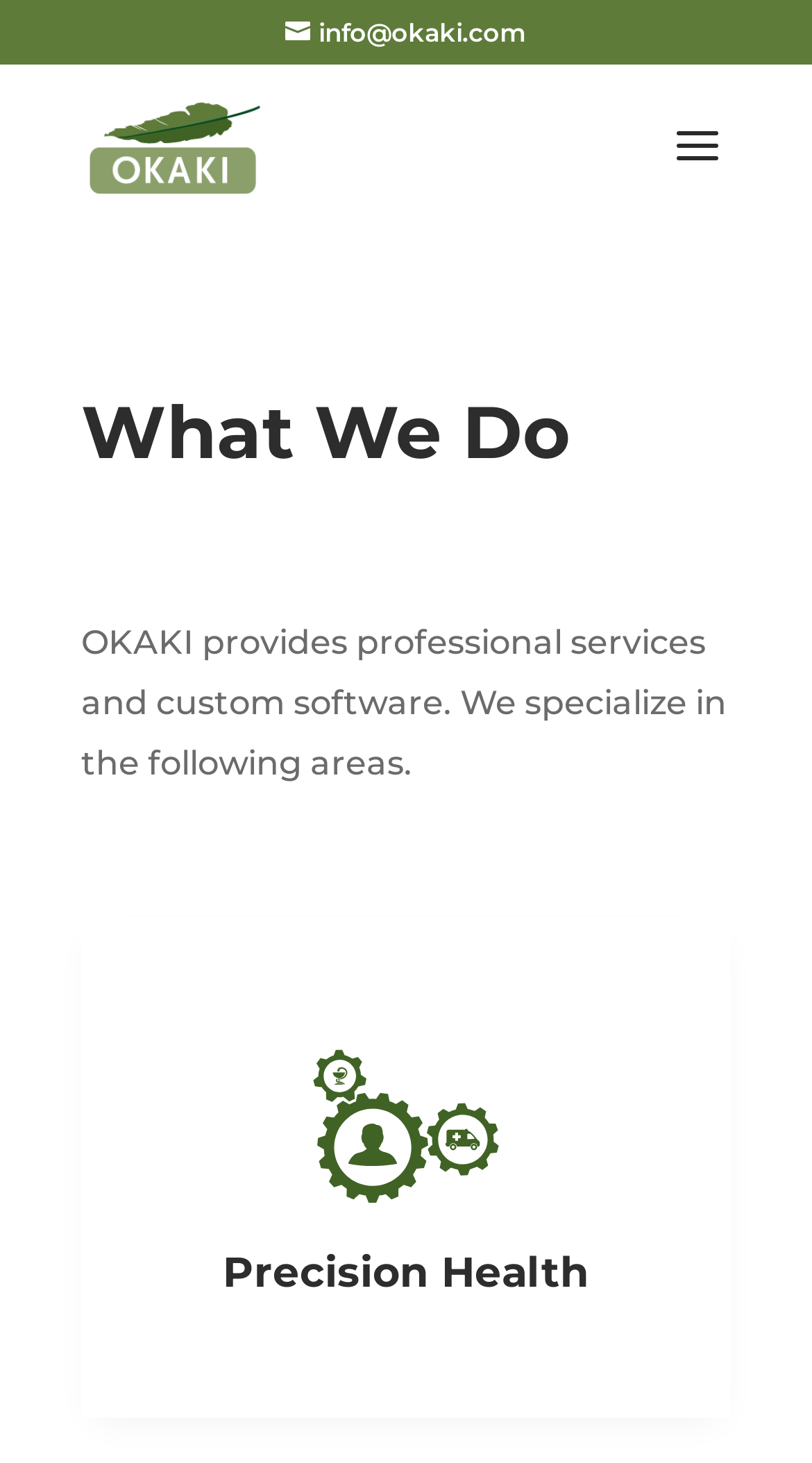Based on the element description: "alt="Okaki"", identify the bounding box coordinates for this UI element. The coordinates must be four float numbers between 0 and 1, listed as [left, top, right, bottom].

[0.11, 0.086, 0.32, 0.113]